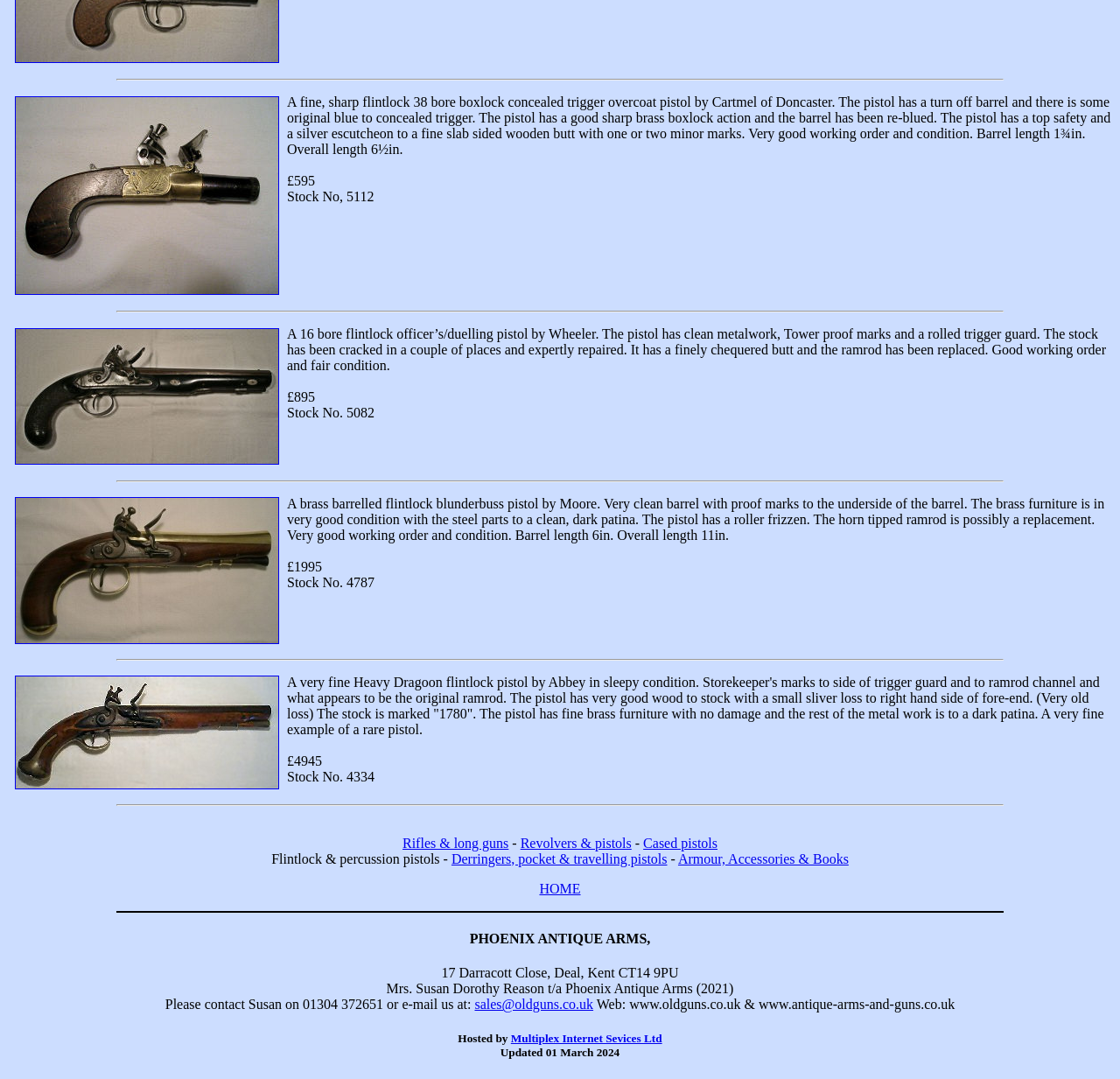What is the price of the pistol by Cartmel of Doncaster?
Provide an in-depth and detailed answer to the question.

The price of the pistol by Cartmel of Doncaster is listed as £595, which is mentioned in the text description below the image of the pistol.